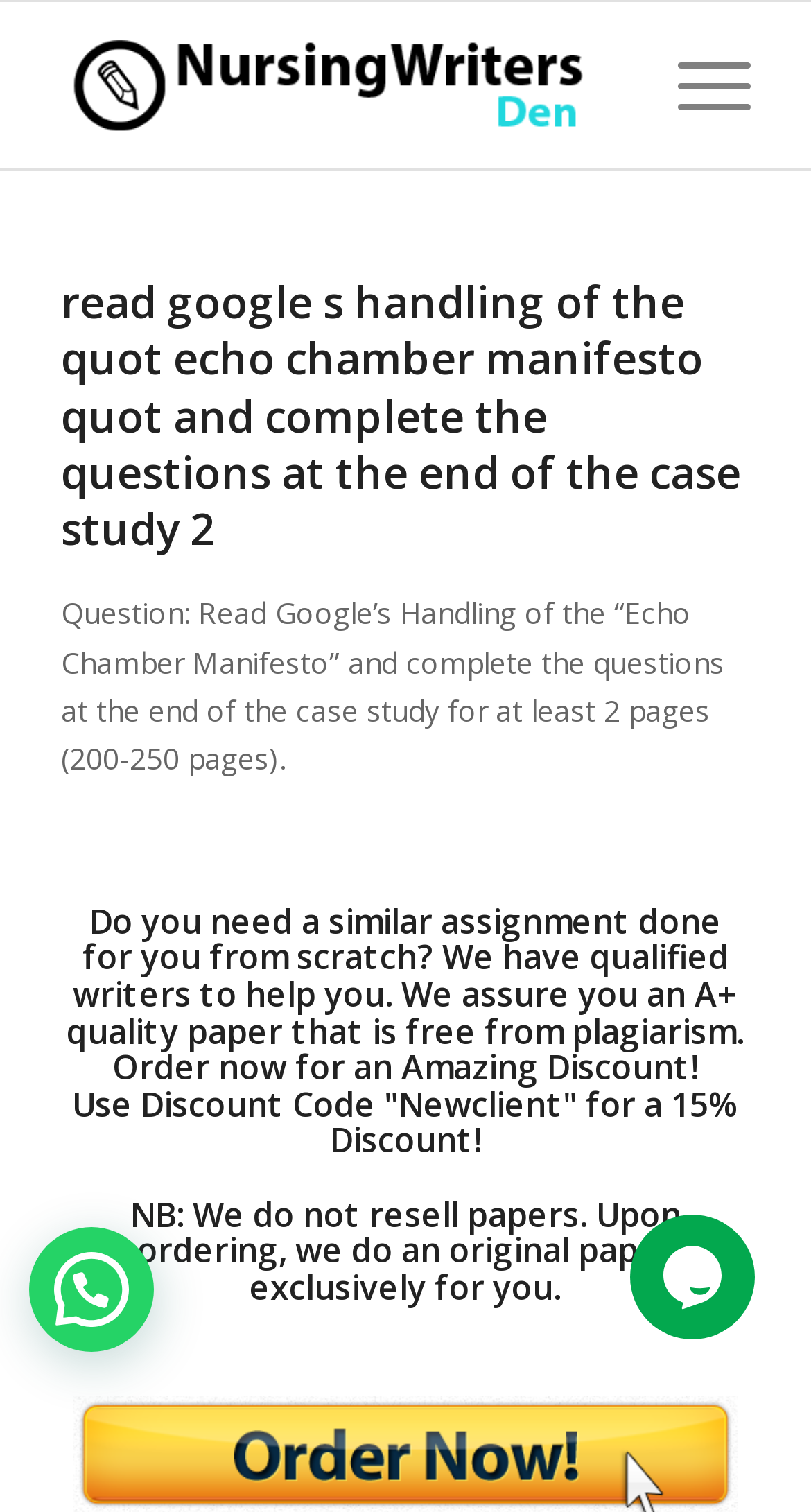What is the purpose of the writing service offered on this webpage?
Please ensure your answer is as detailed and informative as possible.

The webpage offers a writing service where qualified writers can help with assignments, providing original papers that are free from plagiarism.